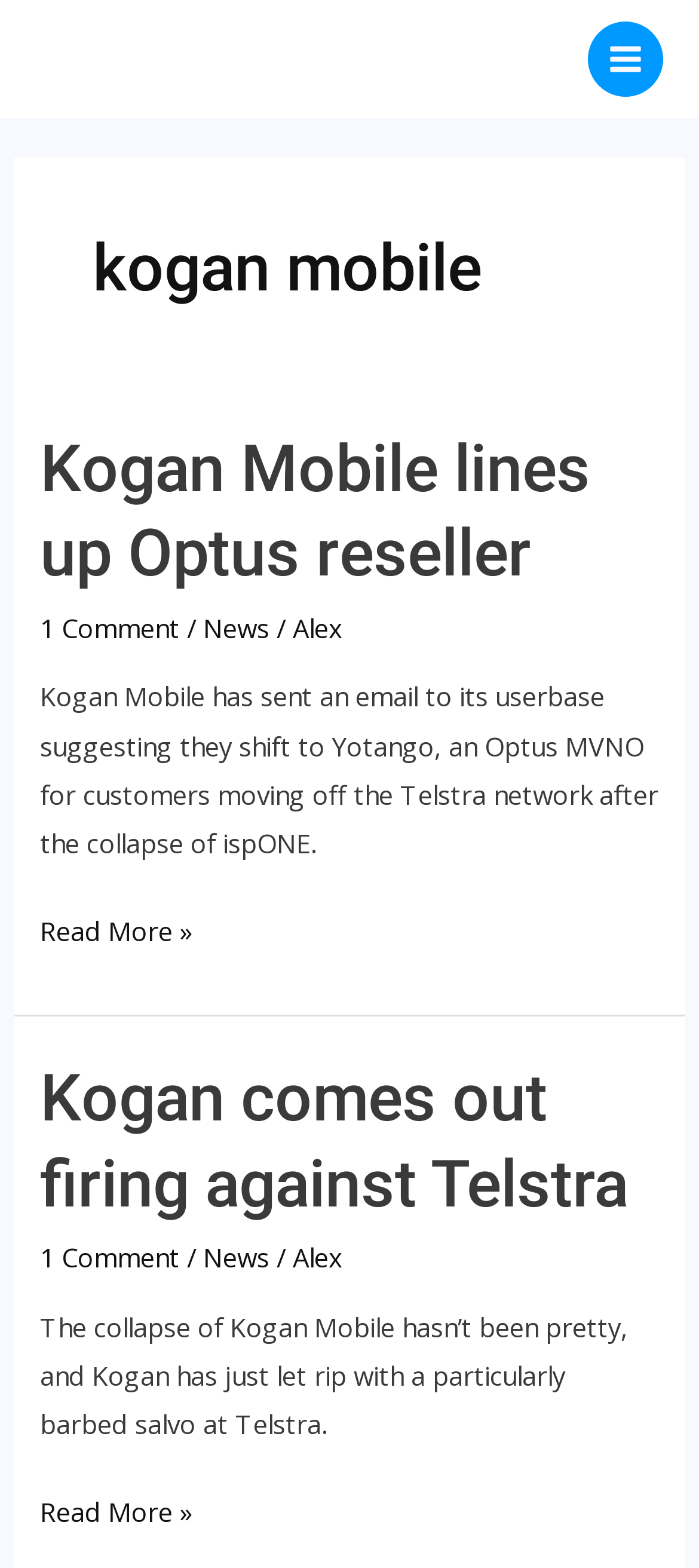How many comments are there on the first article?
Look at the image and respond with a single word or a short phrase.

1